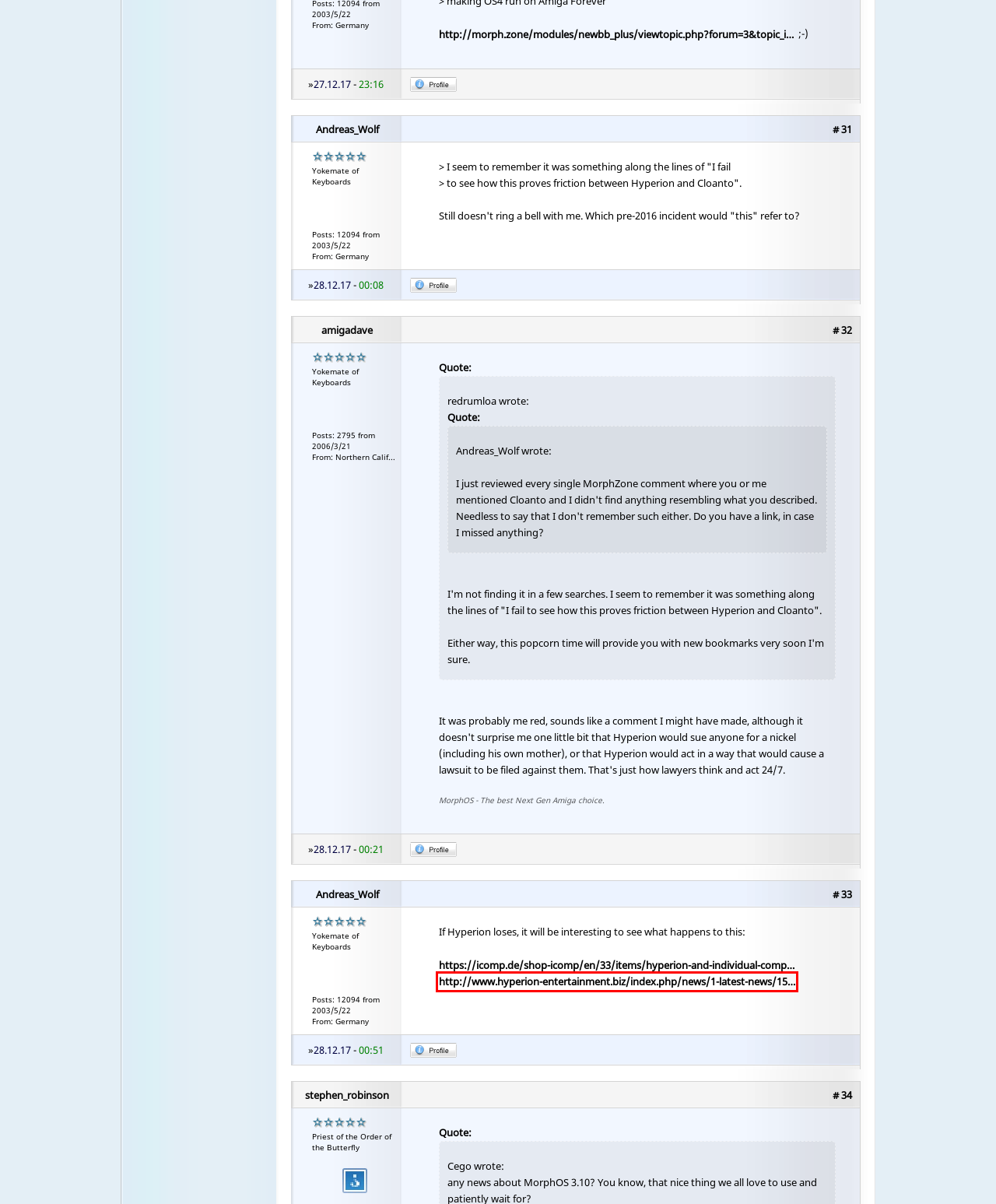You are given a screenshot of a webpage with a red bounding box around an element. Choose the most fitting webpage description for the page that appears after clicking the element within the red bounding box. Here are the candidates:
A. Hyperion and iComp sign license agreement - icomp - en
B. amigadave : MorphZone
C. Hyperion and Individual Computers sign license agreement
D. Leo : MorphZone
E. Commodore Amiga Emulator for iOS Demoed, Coming to App Store - MacRumors
F. Amiga "Kickstart" ROM Versions
G. Welcome to via.bckrs.de *** Willkommen auf via.bckrs.de.de
H. stephen_robinson : MorphZone

C